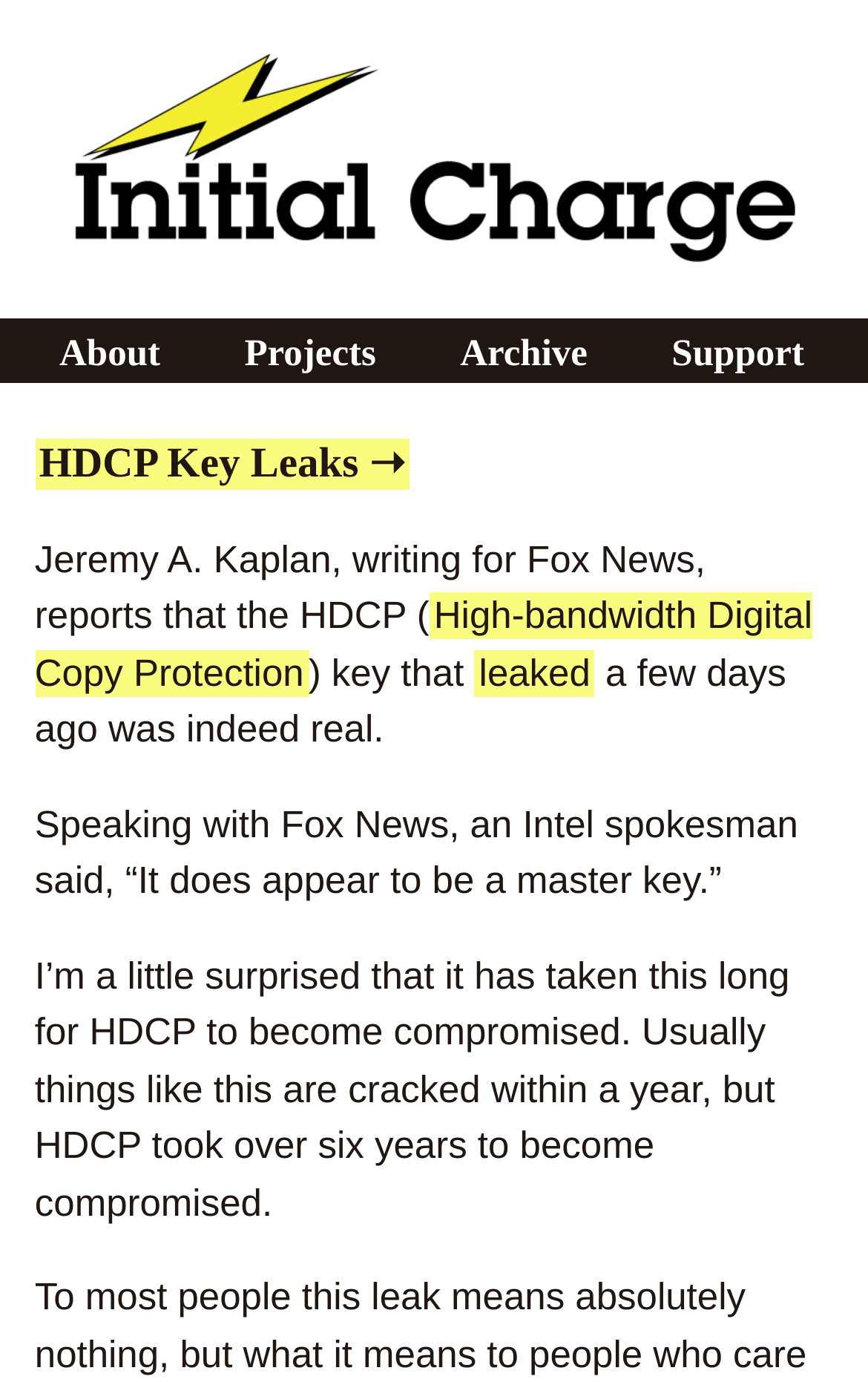Given the element description alt="Initial Charge", predict the bounding box coordinates for the UI element in the webpage screenshot. The format should be (top-left x, top-left y, bottom-right x, bottom-right y), and the values should be between 0 and 1.

[0.049, 0.194, 0.951, 0.224]